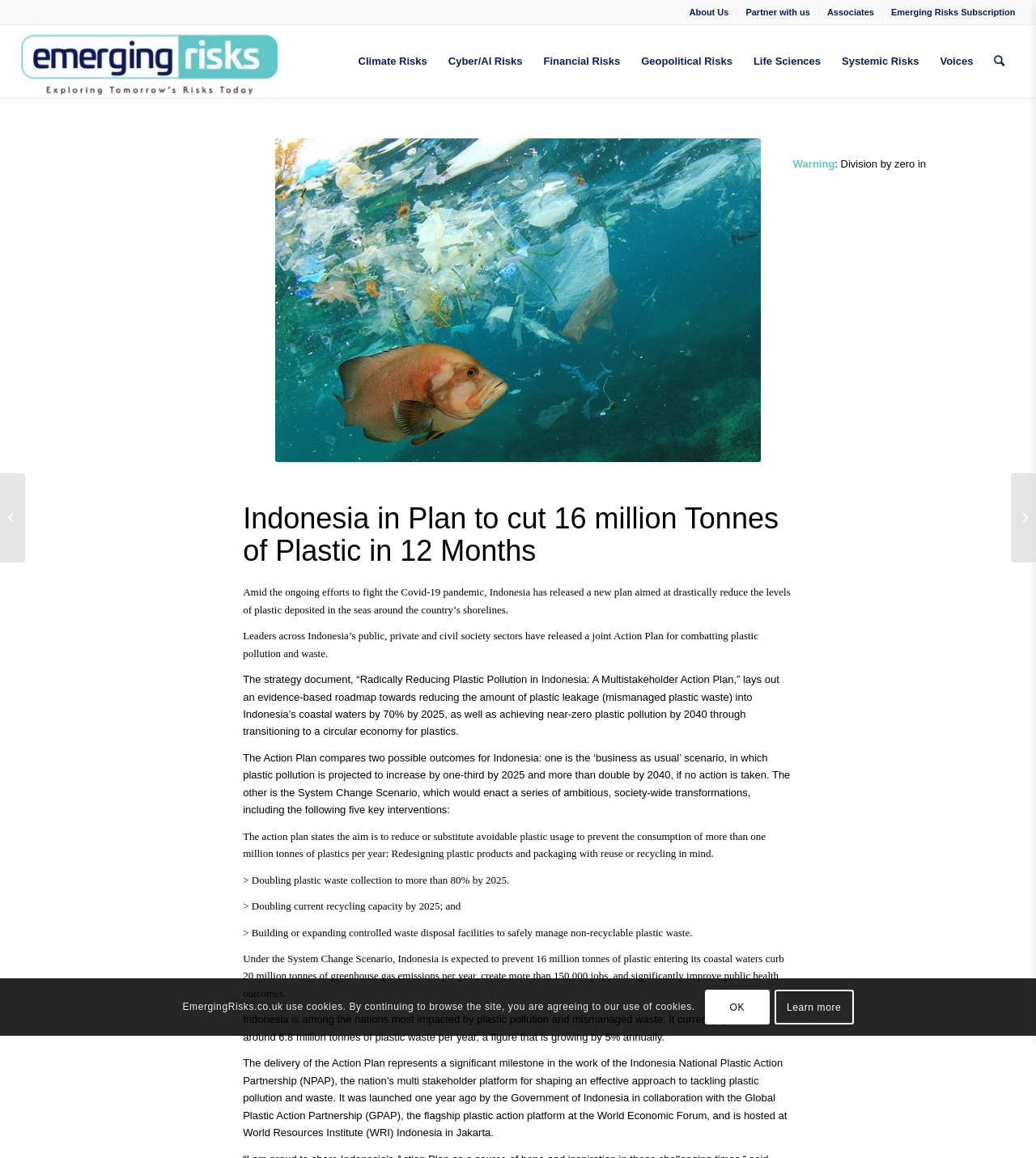Locate the UI element that matches the description Hiscox BI row Rumbles on in the webpage screenshot. Return the bounding box coordinates in the format (top-left x, top-left y, bottom-right x, bottom-right y), with values ranging from 0 to 1.

[0.0, 0.409, 0.024, 0.486]